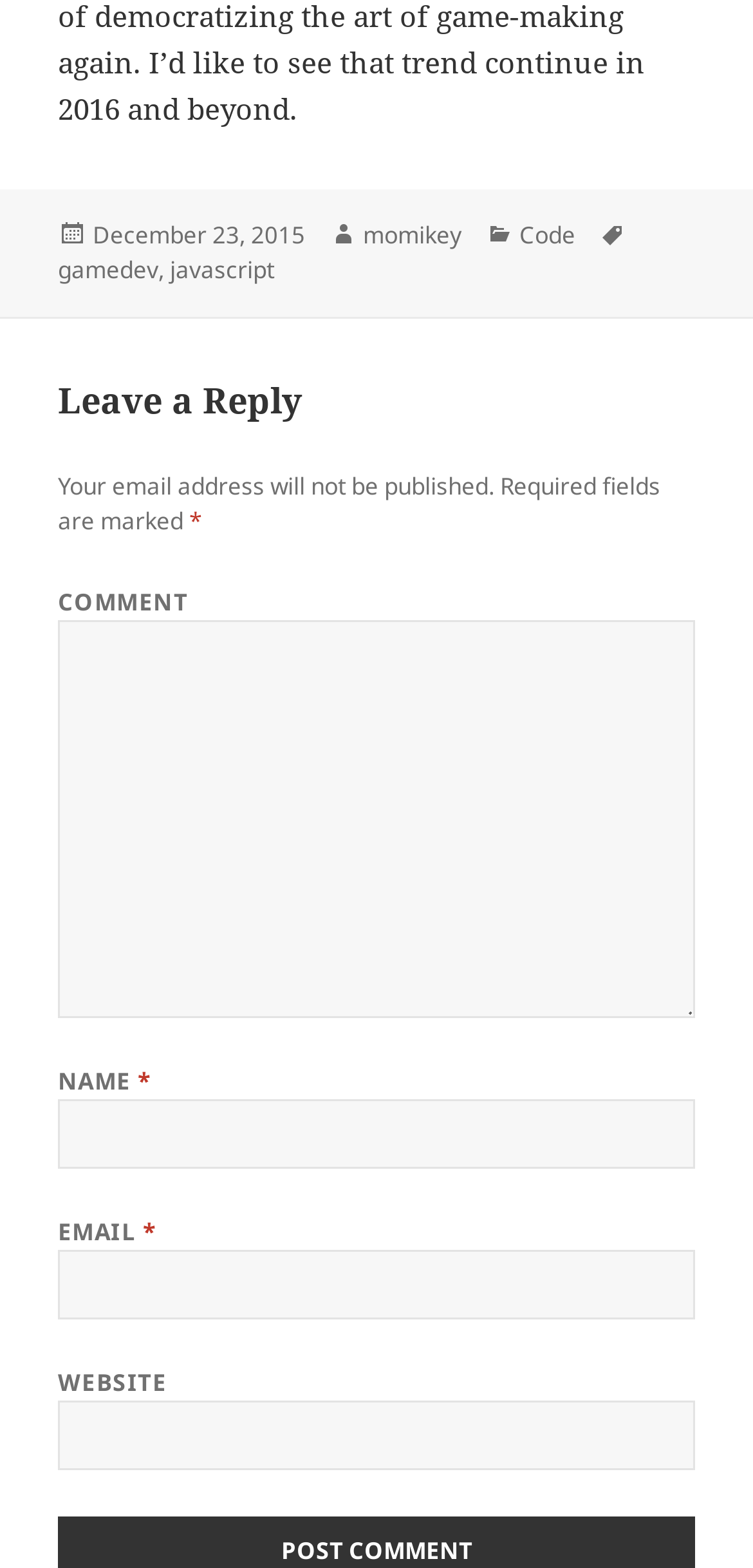Pinpoint the bounding box coordinates of the clickable area needed to execute the instruction: "input your email". The coordinates should be specified as four float numbers between 0 and 1, i.e., [left, top, right, bottom].

[0.077, 0.797, 0.923, 0.841]